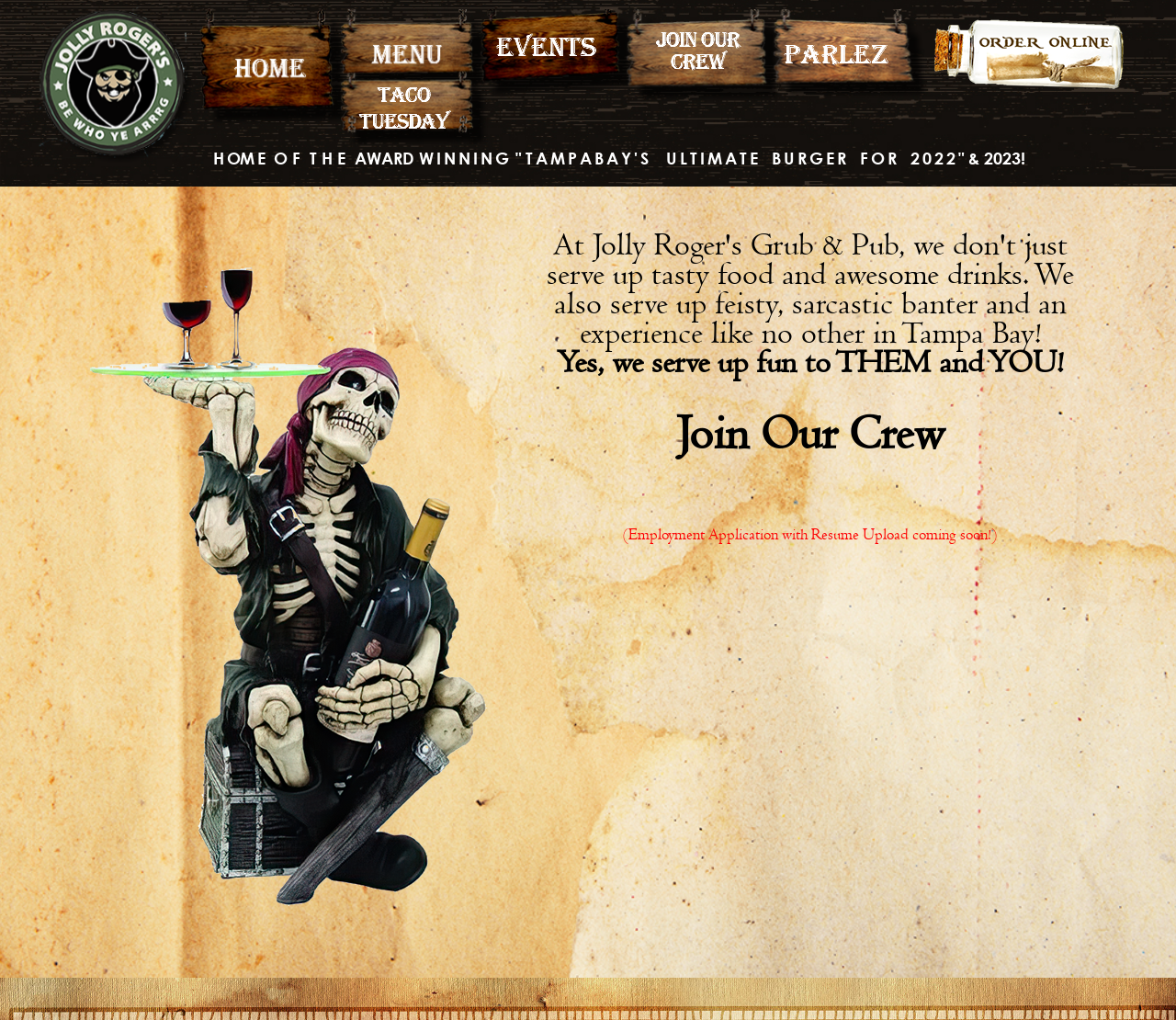Please provide a brief answer to the question using only one word or phrase: 
How many menu items are listed?

5